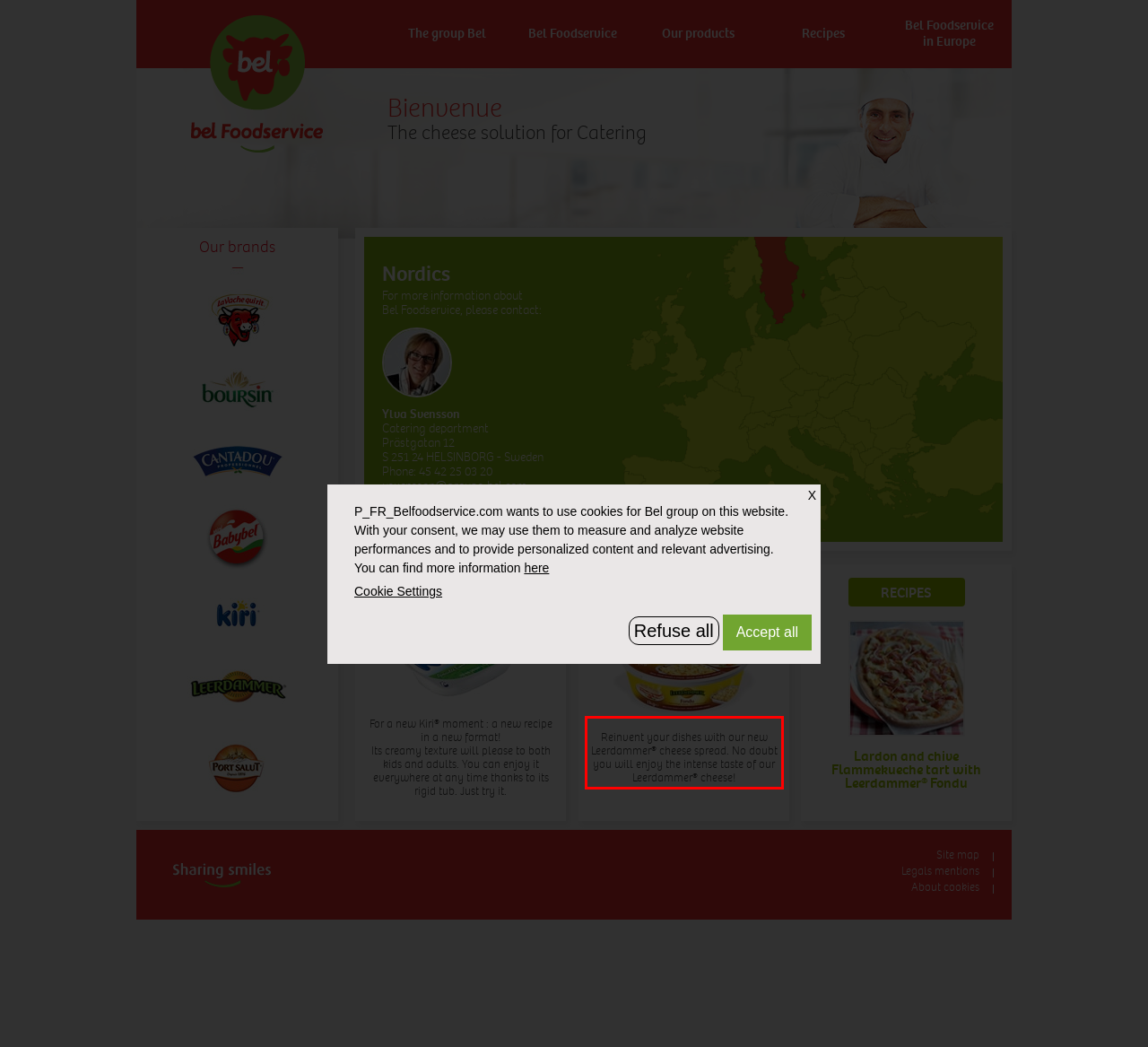Please look at the webpage screenshot and extract the text enclosed by the red bounding box.

Reinvent your dishes with our new Leerdammer® cheese spread. No doubt you will enjoy the intense taste of our Leerdammer® cheese!